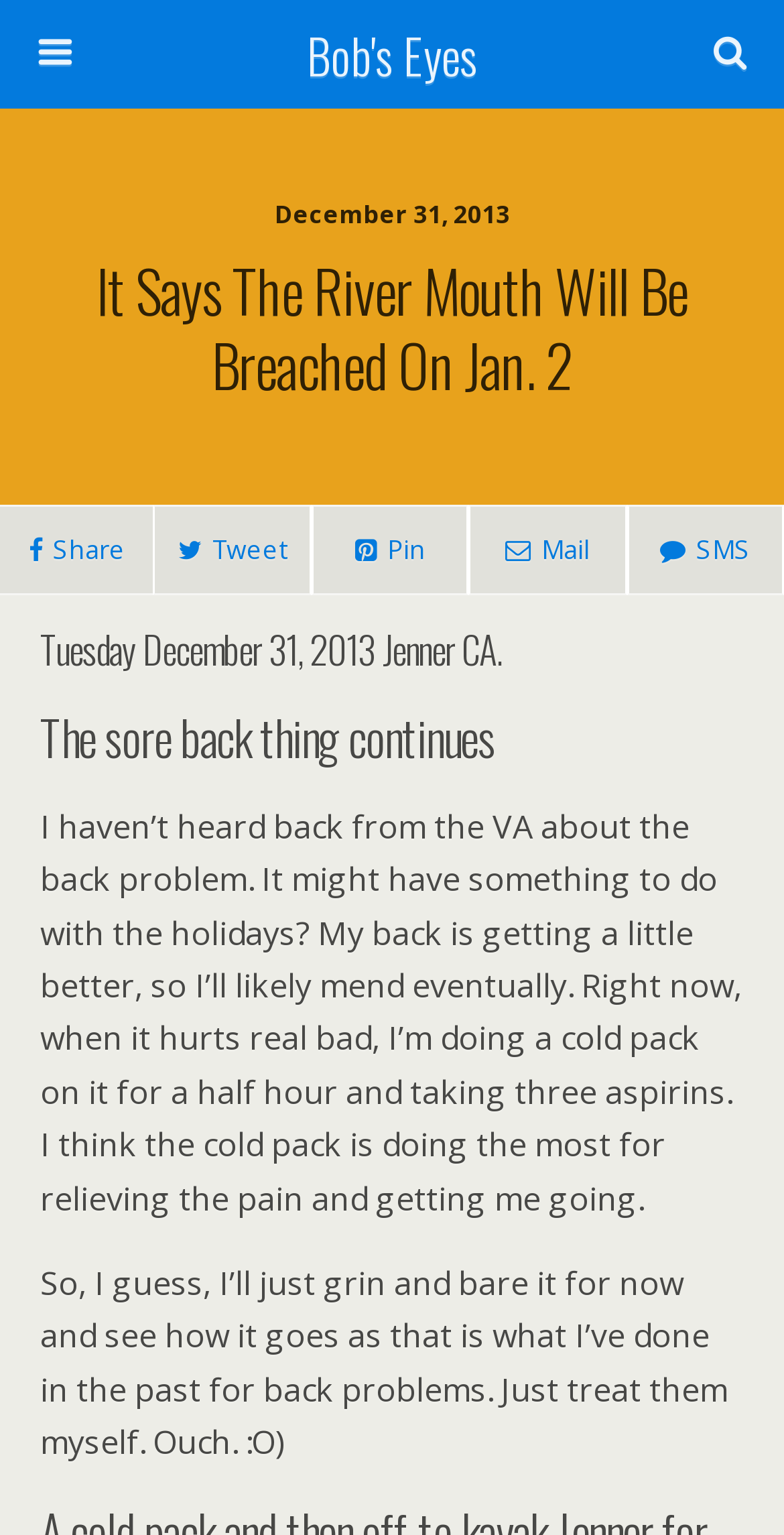What is the author's plan for dealing with the back problem?
Answer the question with a single word or phrase derived from the image.

Treating it myself